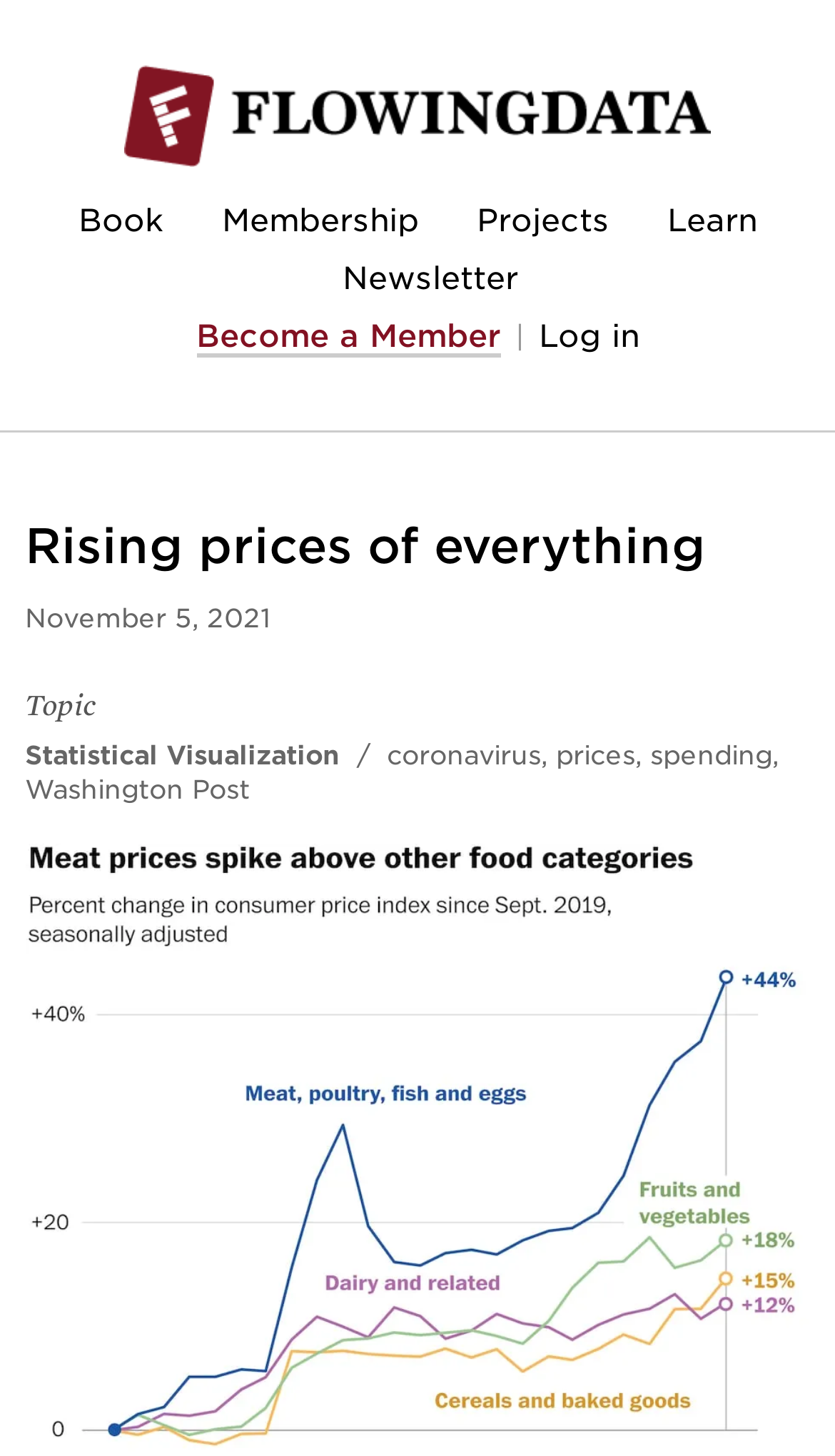Could you specify the bounding box coordinates for the clickable section to complete the following instruction: "View the 'Rising prices of everything' article"?

[0.03, 0.354, 0.97, 0.396]